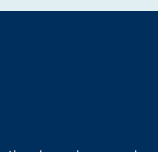Use a single word or phrase to respond to the question:
What is the purpose of providing contact information in the brochure?

Enhance accessibility